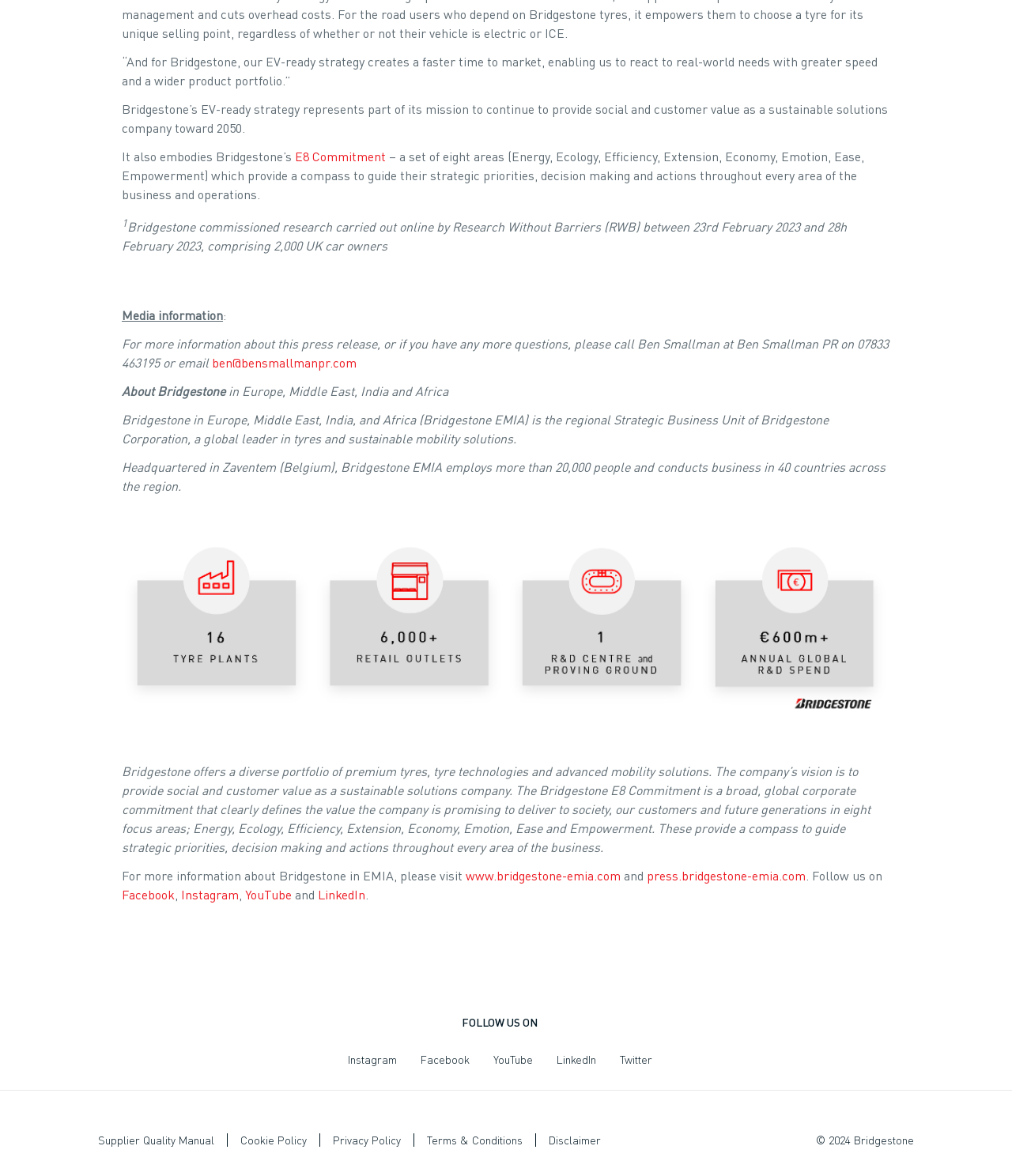Identify the bounding box coordinates for the element you need to click to achieve the following task: "Read the Supplier Quality Manual". Provide the bounding box coordinates as four float numbers between 0 and 1, in the form [left, top, right, bottom].

[0.097, 0.963, 0.212, 0.975]